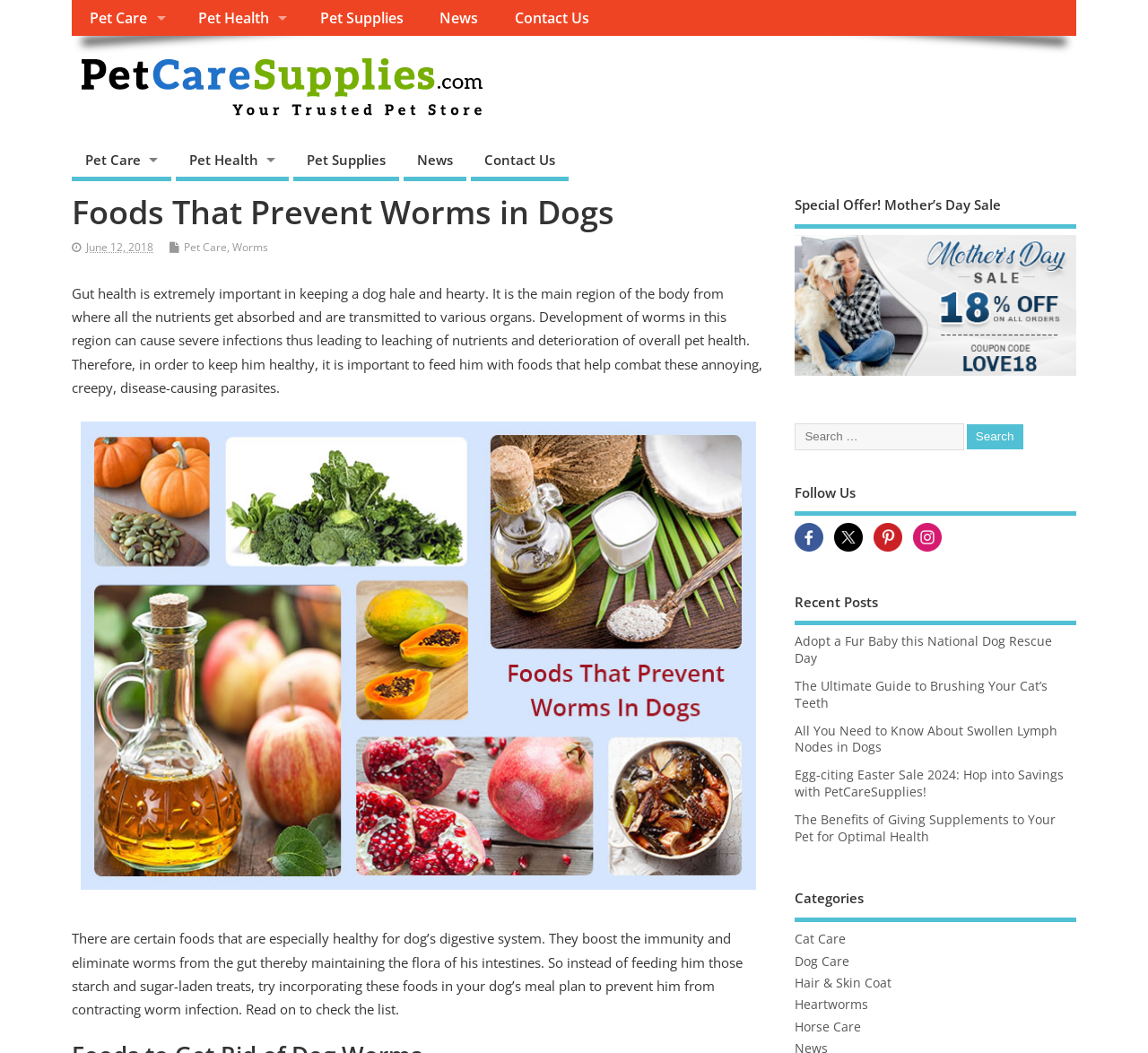Refer to the image and provide an in-depth answer to the question: 
What type of foods are recommended for dog's digestive system?

The webpage suggests that certain foods are especially healthy for a dog's digestive system, boosting immunity and eliminating worms from the gut, and recommends incorporating these foods into a dog's meal plan.